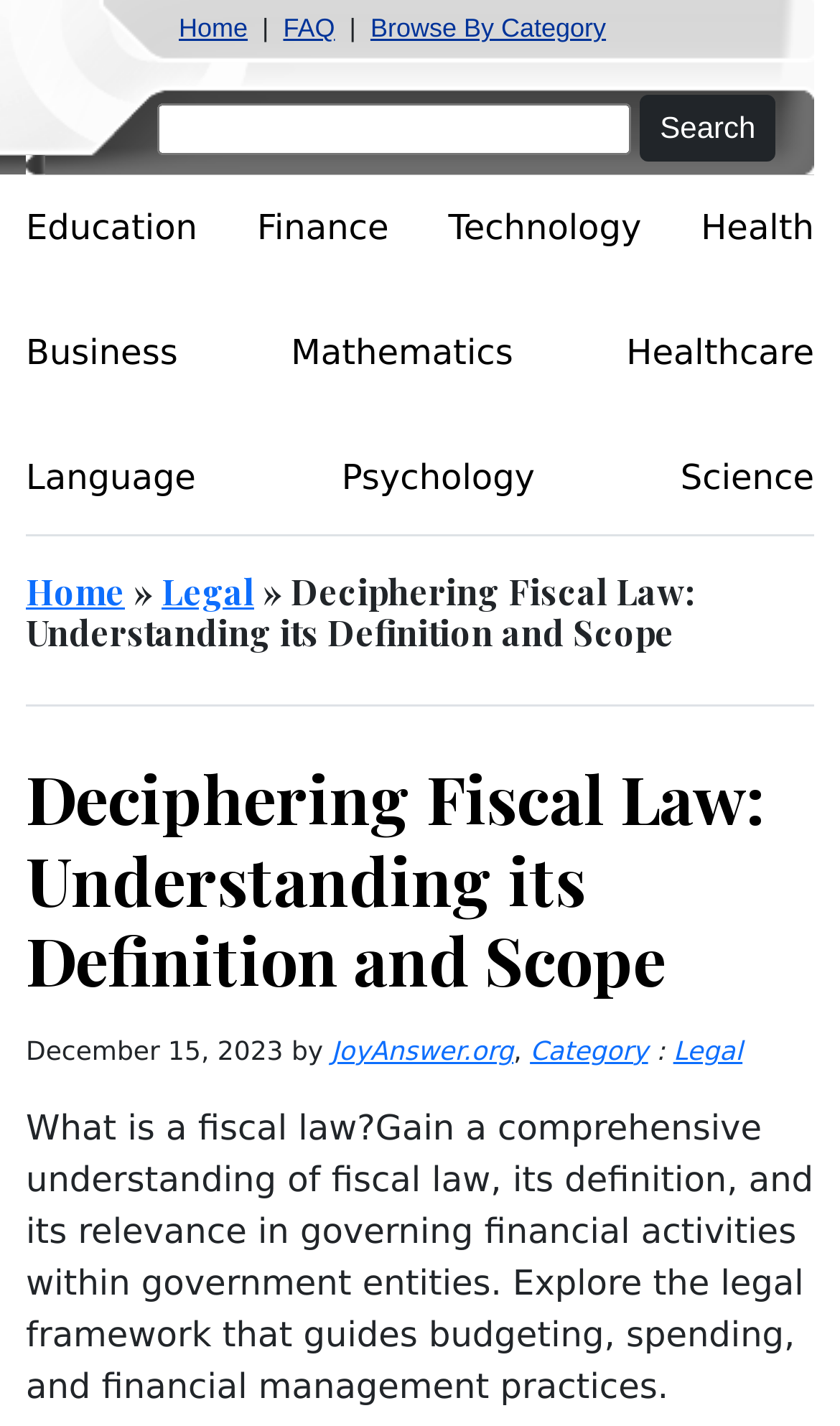Elaborate on the different components and information displayed on the webpage.

The webpage is about deciphering fiscal law, with a focus on understanding its definition and scope. At the top, there is a navigation bar with links to "Home", "FAQ", and "Browse By Category", separated by vertical lines. A search bar with a "Search" button is located next to the navigation bar.

Below the navigation bar, there are five categories listed horizontally: "Education", "Finance", "Technology", "Health", and "Business". Each category is a link, and they are evenly spaced across the top section of the page.

Underneath the categories, there are five more links listed horizontally: "Mathematics", "Healthcare", "Language", "Psychology", and "Science". These links are also evenly spaced across the page.

The main content of the page is divided into sections. The first section has a heading that indicates the user is currently on the "Deciphering Fiscal Law: Understanding its Definition and Scope" page, which is a subpage of the "Legal" category under the "Home" page. 

Below the heading, there is a descriptive text that explains what fiscal law is, its definition, and its relevance in governing financial activities within government entities. The text also mentions exploring the legal framework that guides budgeting, spending, and financial management practices.

At the bottom of the page, there is a footer section that displays the publication date, "December 15, 2023", and the author, "JoyAnswer.org", along with a category label, "Legal".